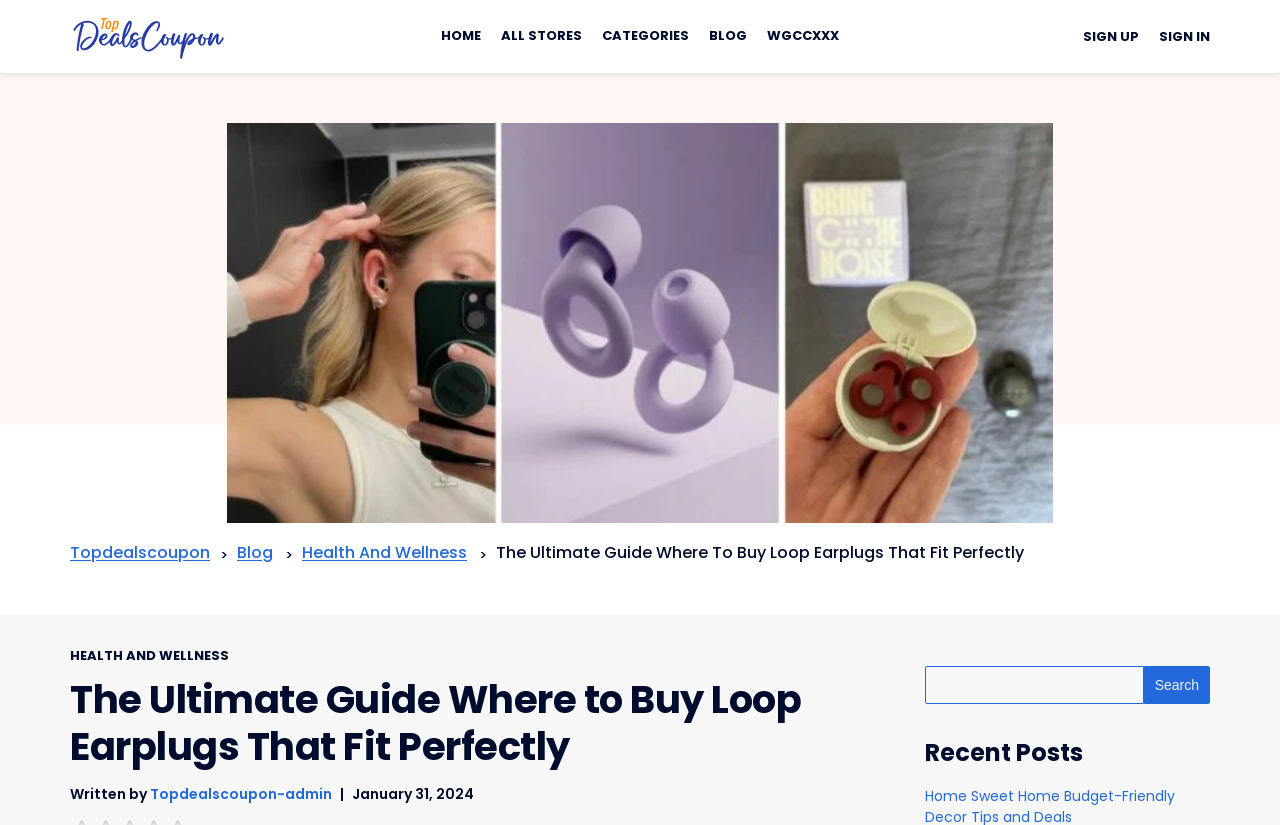Use a single word or phrase to respond to the question:
What is the title of the section below the article?

Recent Posts